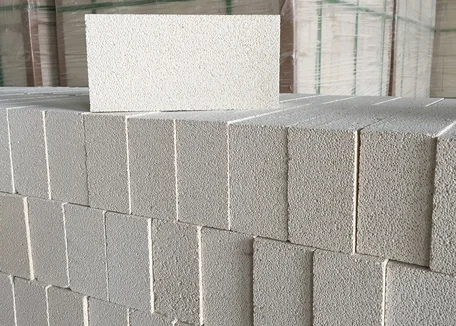Please reply with a single word or brief phrase to the question: 
Where are the JM23 insulation bricks likely to be distributed or installed?

Industrial applications